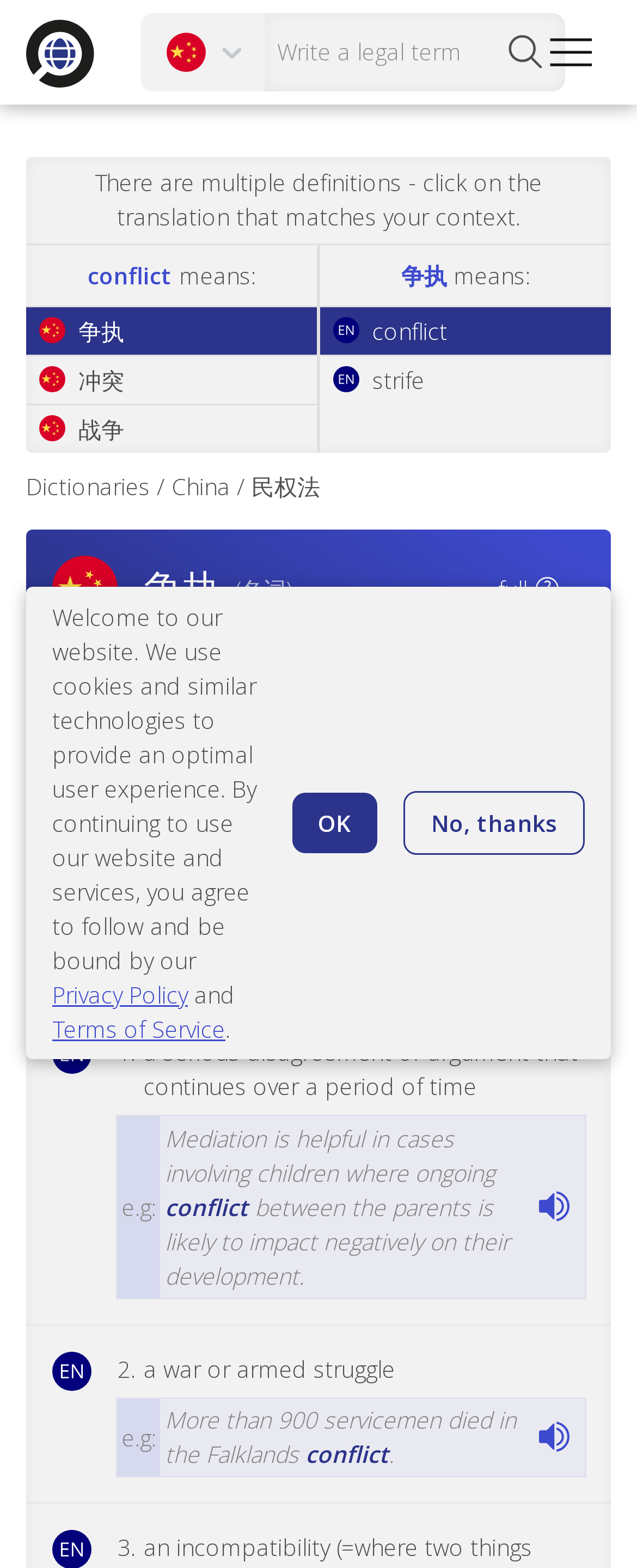How many links are provided under the heading 'Definitions of conflict'?
Answer with a single word or phrase, using the screenshot for reference.

2